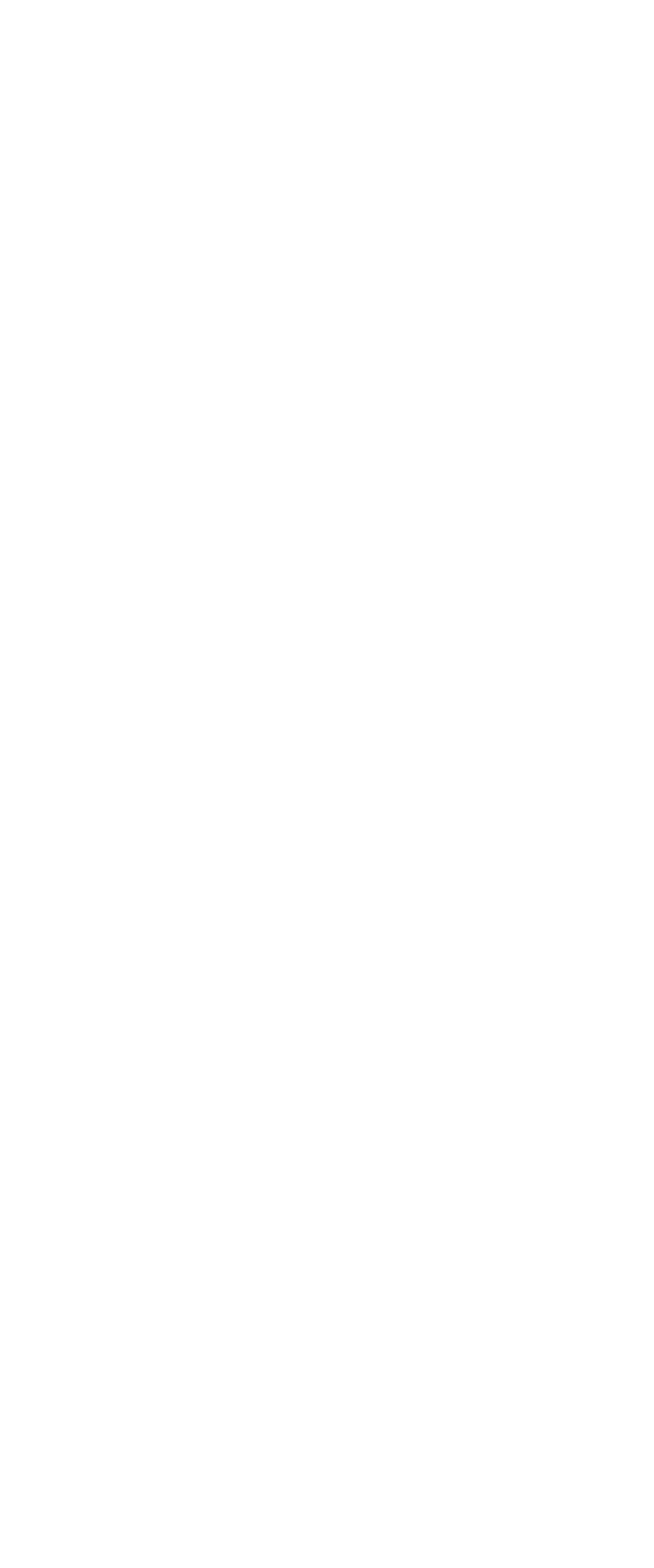Specify the bounding box coordinates (top-left x, top-left y, bottom-right x, bottom-right y) of the UI element in the screenshot that matches this description: Instagram

[0.149, 0.405, 0.195, 0.424]